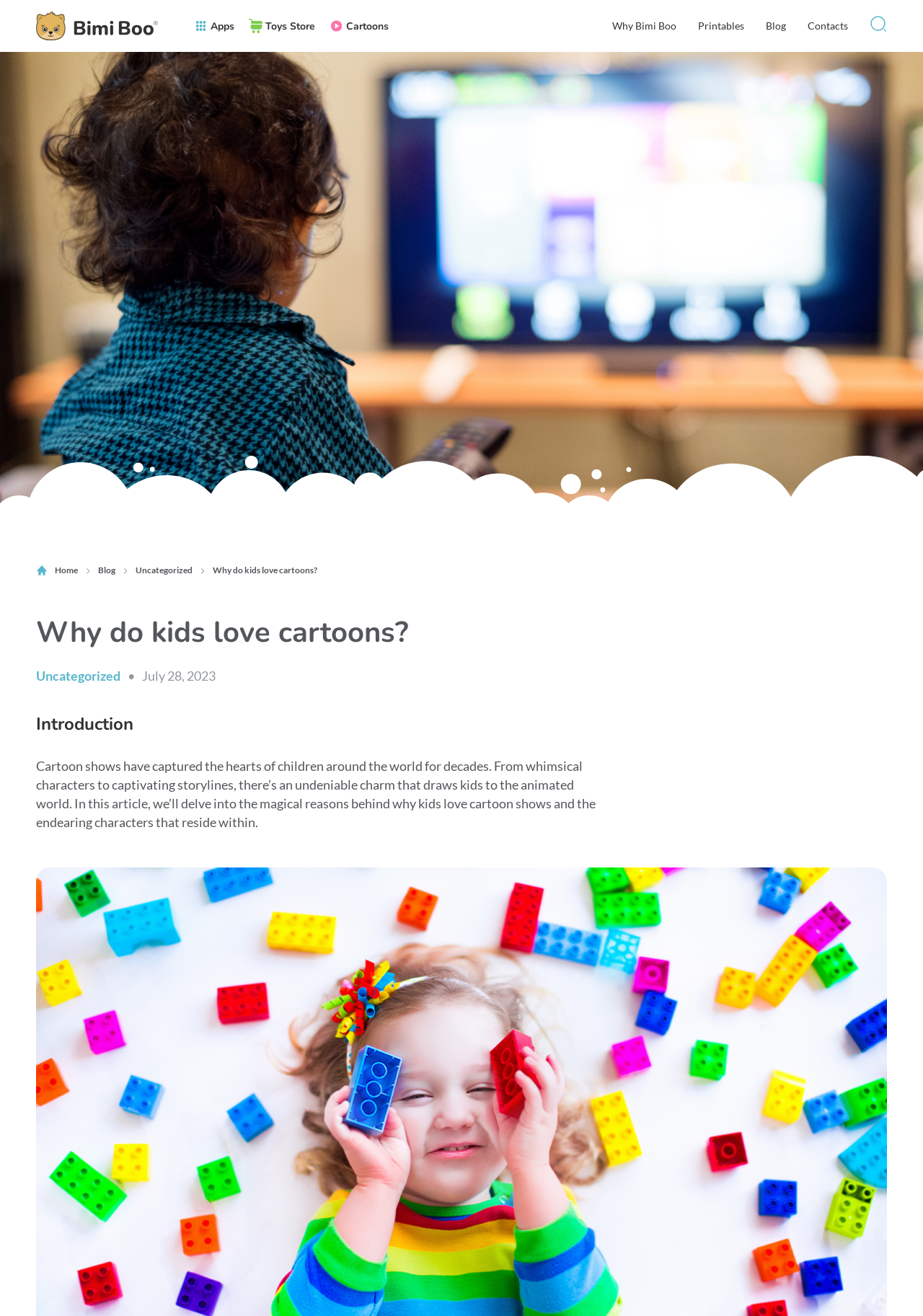Utilize the details in the image to give a detailed response to the question: What type of content is available in the 'Toys Store' section?

Based on the link 'Toys Store' in the navigation section, it is likely that the 'Toys Store' section contains content related to toys, possibly for sale or information about toys related to cartoons.